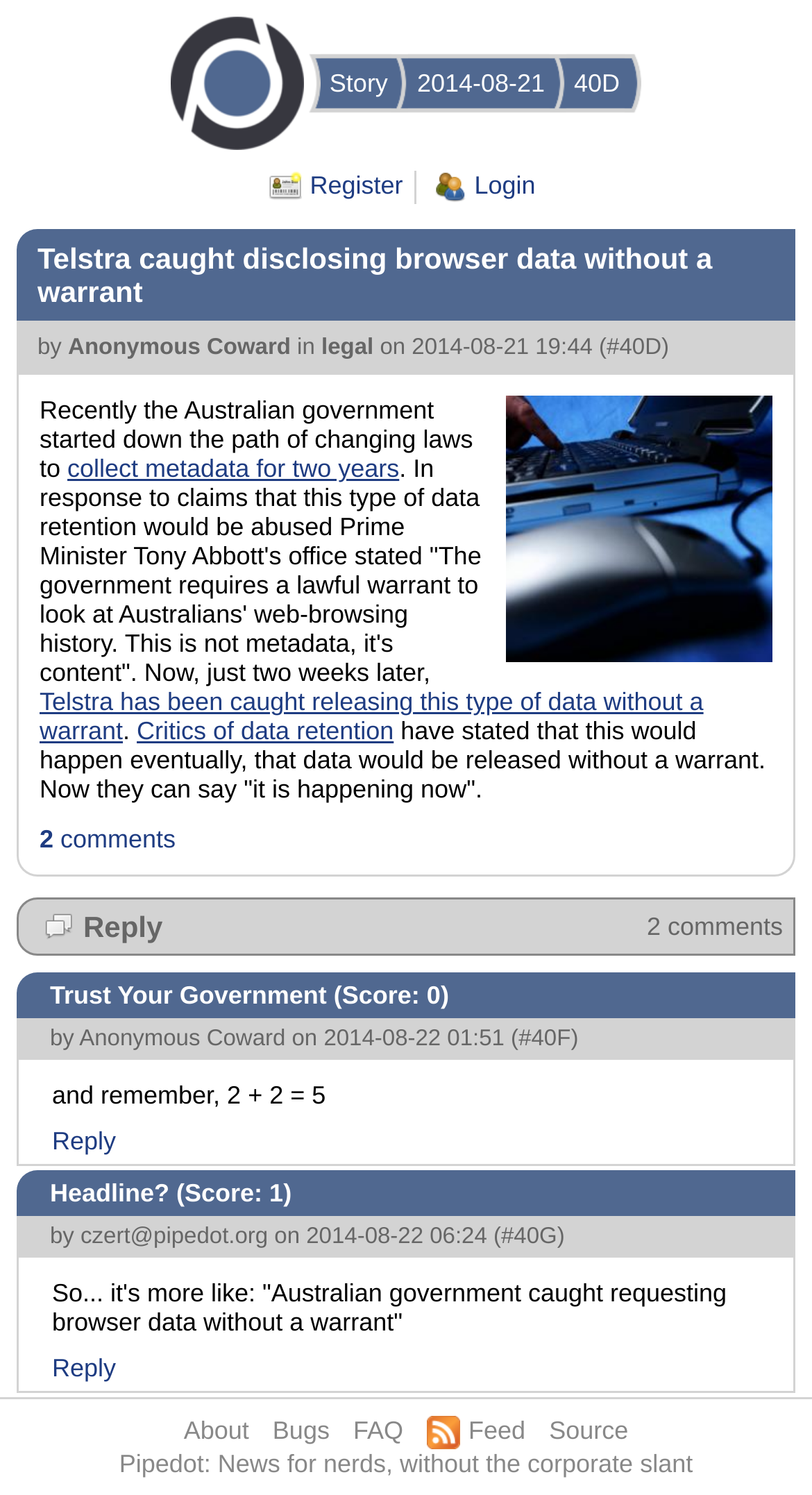Locate the bounding box of the UI element described in the following text: "2014-08-21 19:44".

[0.507, 0.224, 0.73, 0.241]